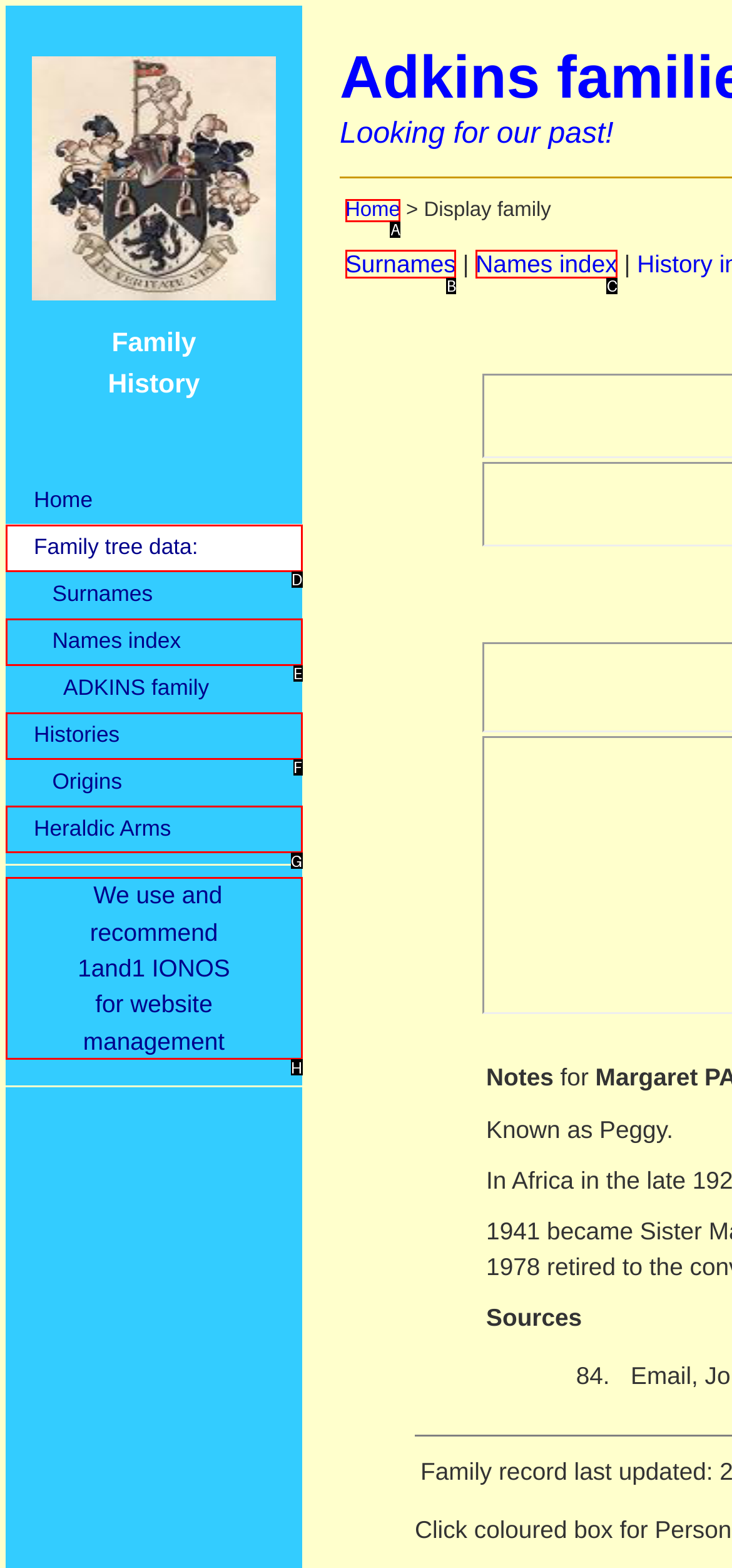Pick the right letter to click to achieve the task: Check Heraldic Arms
Answer with the letter of the correct option directly.

G